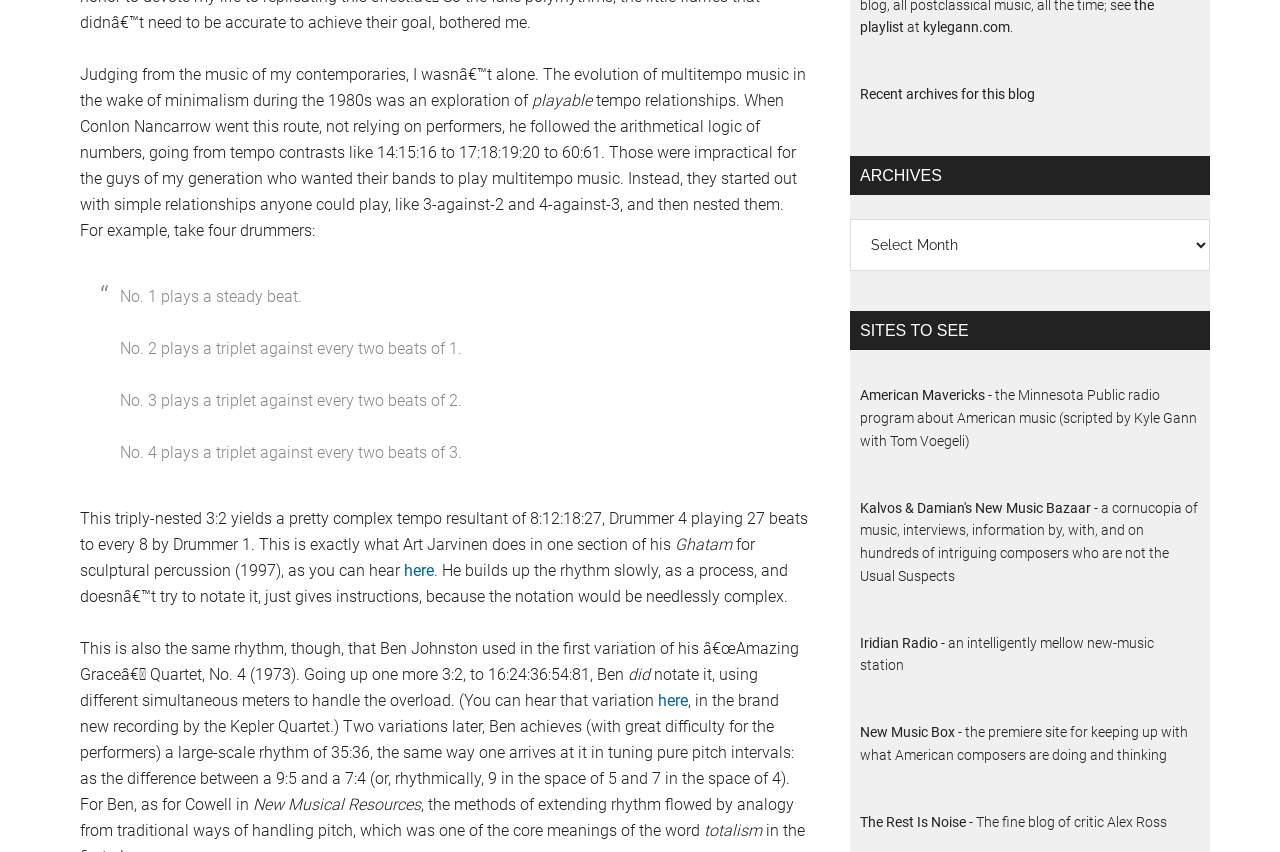Specify the bounding box coordinates (top-left x, top-left y, bottom-right x, bottom-right y) of the UI element in the screenshot that matches this description: New Music Box

[0.672, 0.85, 0.746, 0.869]